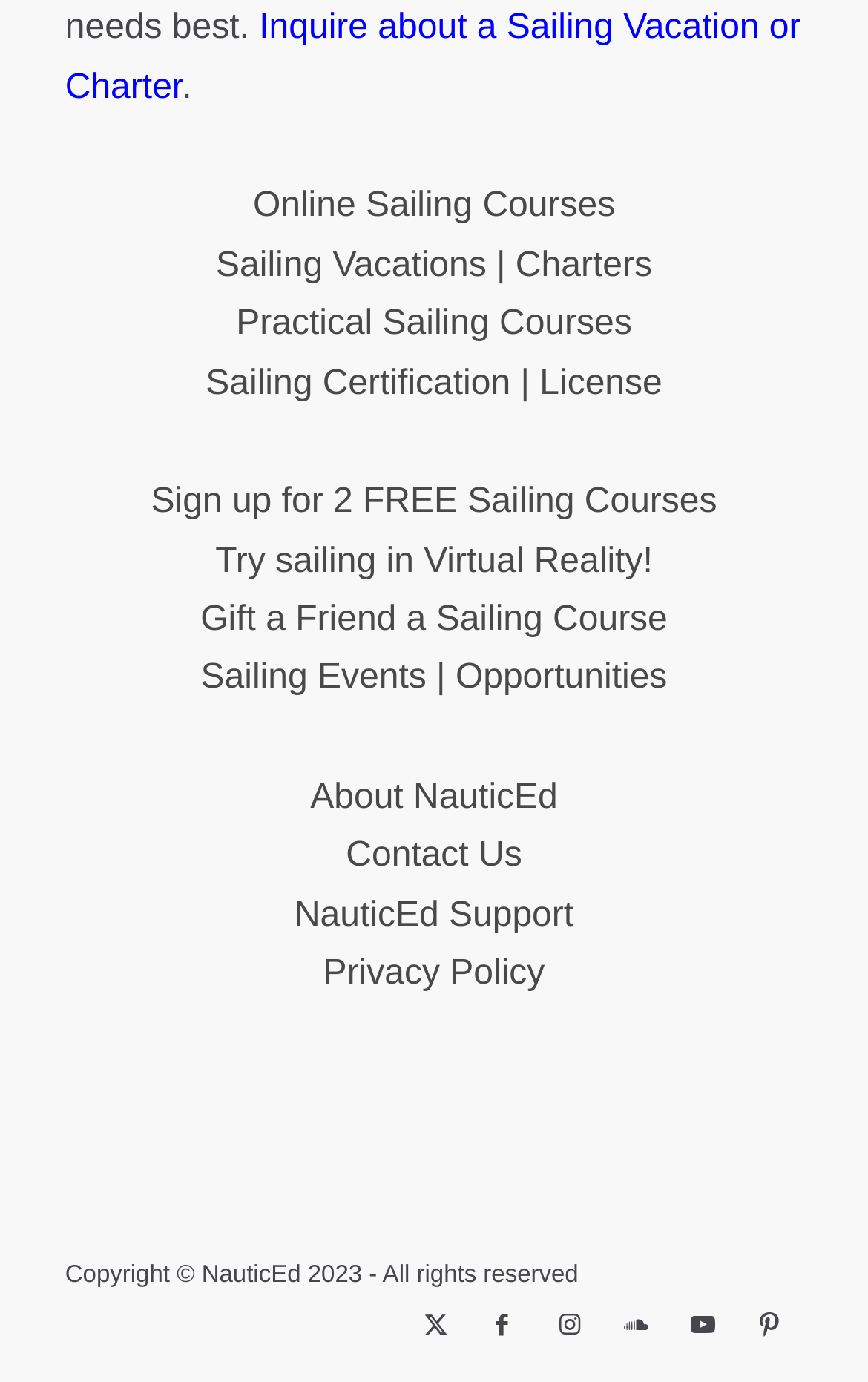Please specify the coordinates of the bounding box for the element that should be clicked to carry out this instruction: "Contact us". The coordinates must be four float numbers between 0 and 1, formatted as [left, top, right, bottom].

[0.399, 0.606, 0.601, 0.633]